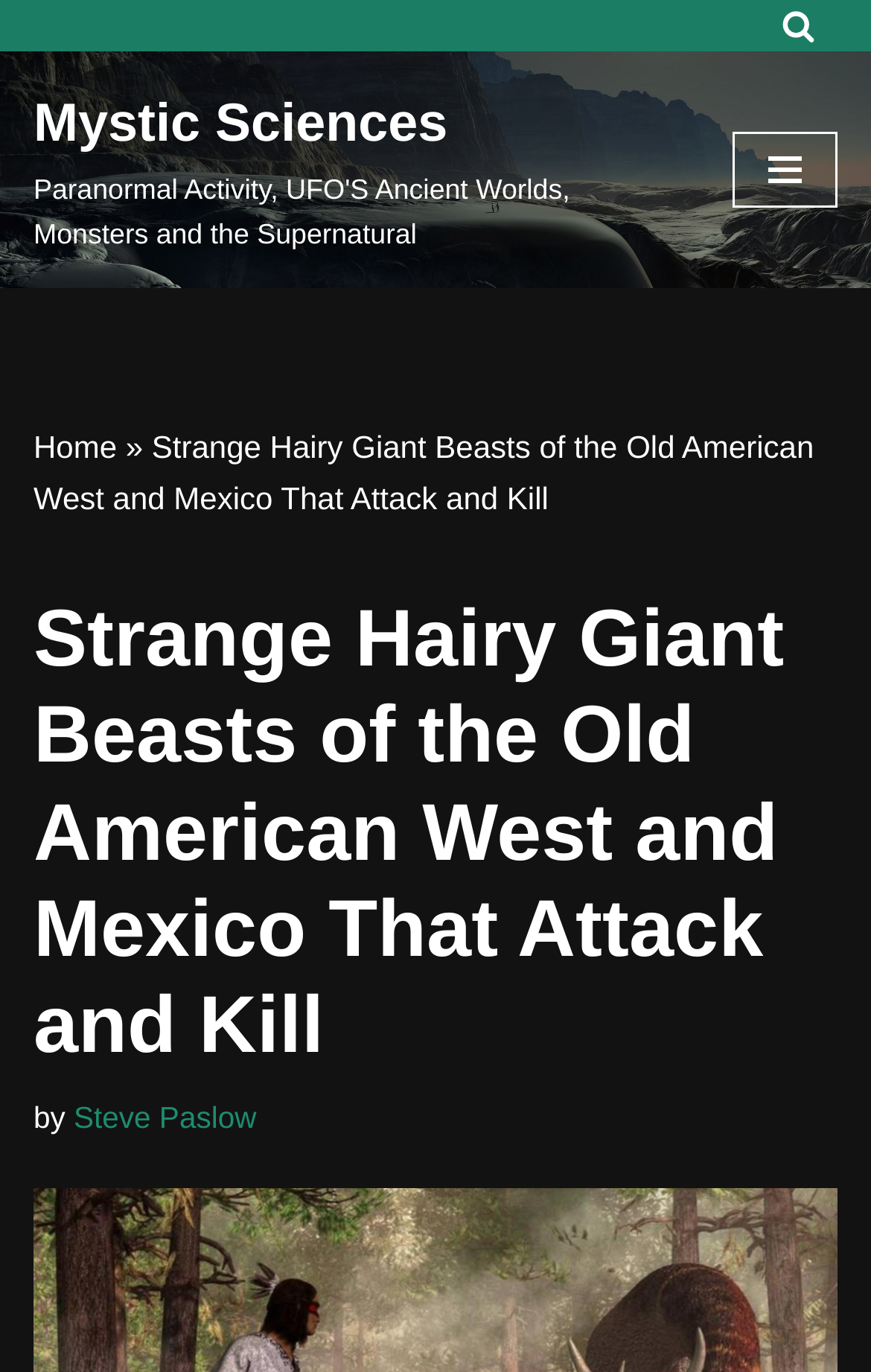What is the purpose of the search icon?
Based on the image, give a one-word or short phrase answer.

Search function